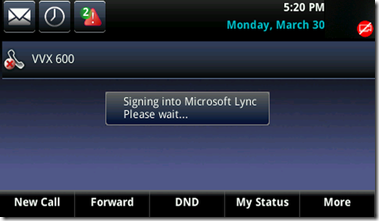Generate a detailed caption that describes the image.

The image depicts the interface of a VVX 600 phone, displaying a sign-in screen for Microsoft Lync. At the top of the screen, the time is shown as 5:20 PM, along with the date—Monday, March 30. The status bar indicates connectivity with icons for messages and notifications. In the center of the screen, a message box informs the user that the device is "Signing into Microsoft Lync" with a prompt to "Please wait...". Below the main display, there are various function buttons labeled "New Call," "Forward," "DND" (Do Not Disturb), "My Status," and "More," providing quick access to the phone's features. The overall interface is designed for ease of use, facilitating efficient communication via the Microsoft Lync platform.